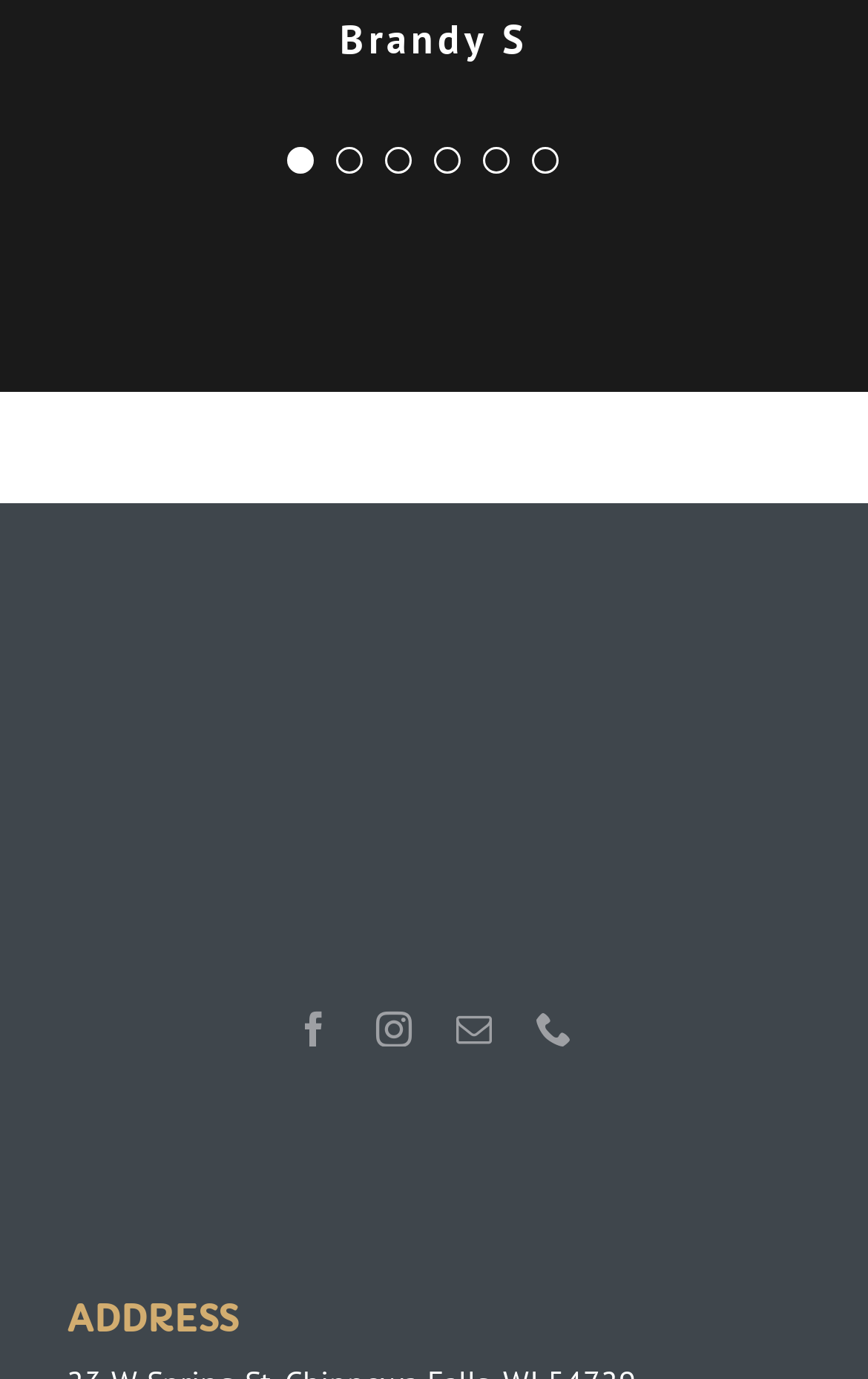Use a single word or phrase to answer the question: How many pagination links are there?

6